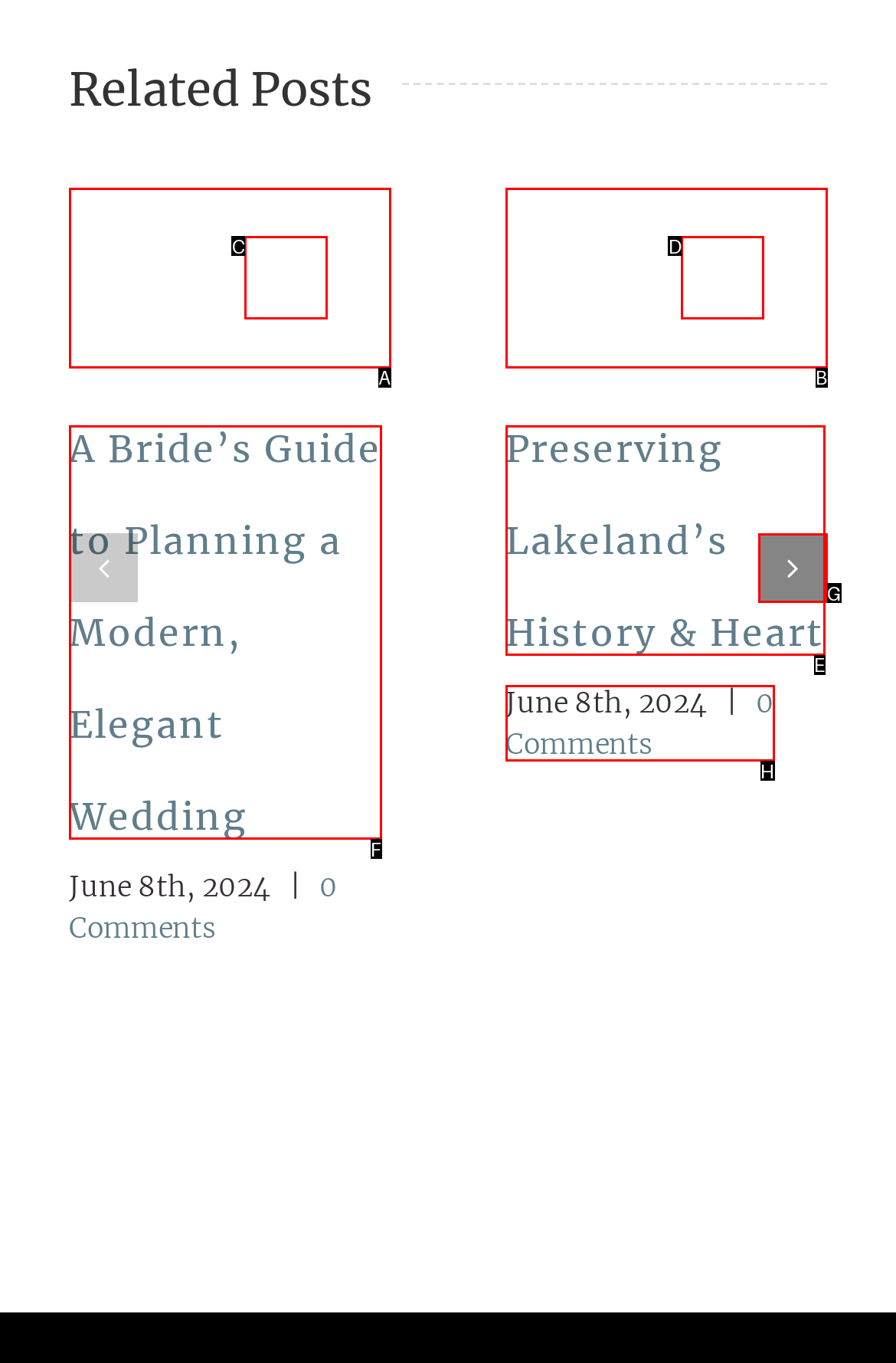Look at the highlighted elements in the screenshot and tell me which letter corresponds to the task: Read article about planning a modern wedding.

F